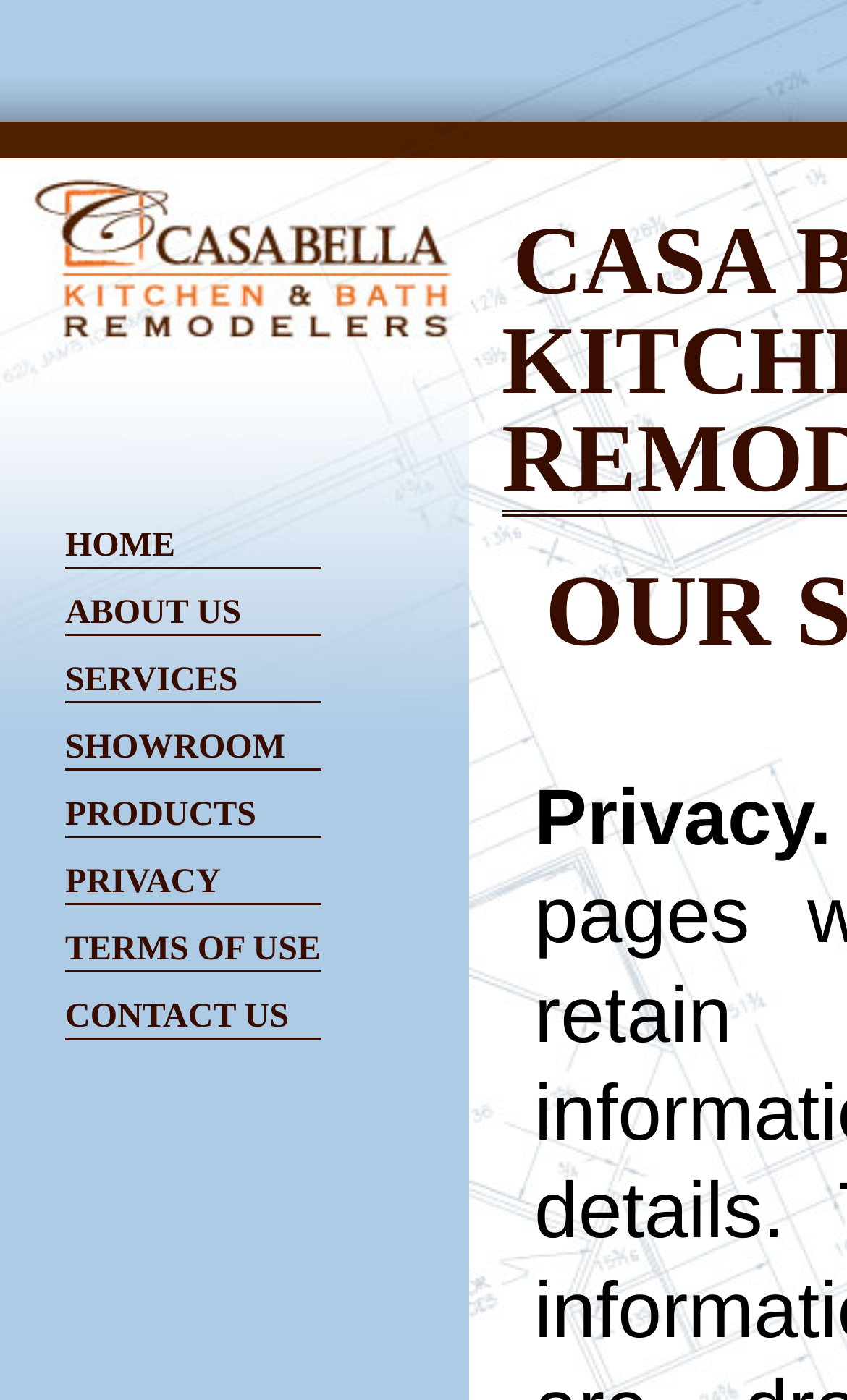Identify the bounding box coordinates of the element to click to follow this instruction: 'Explore SHOWROOM'. Ensure the coordinates are four float values between 0 and 1, provided as [left, top, right, bottom].

[0.077, 0.521, 0.379, 0.55]